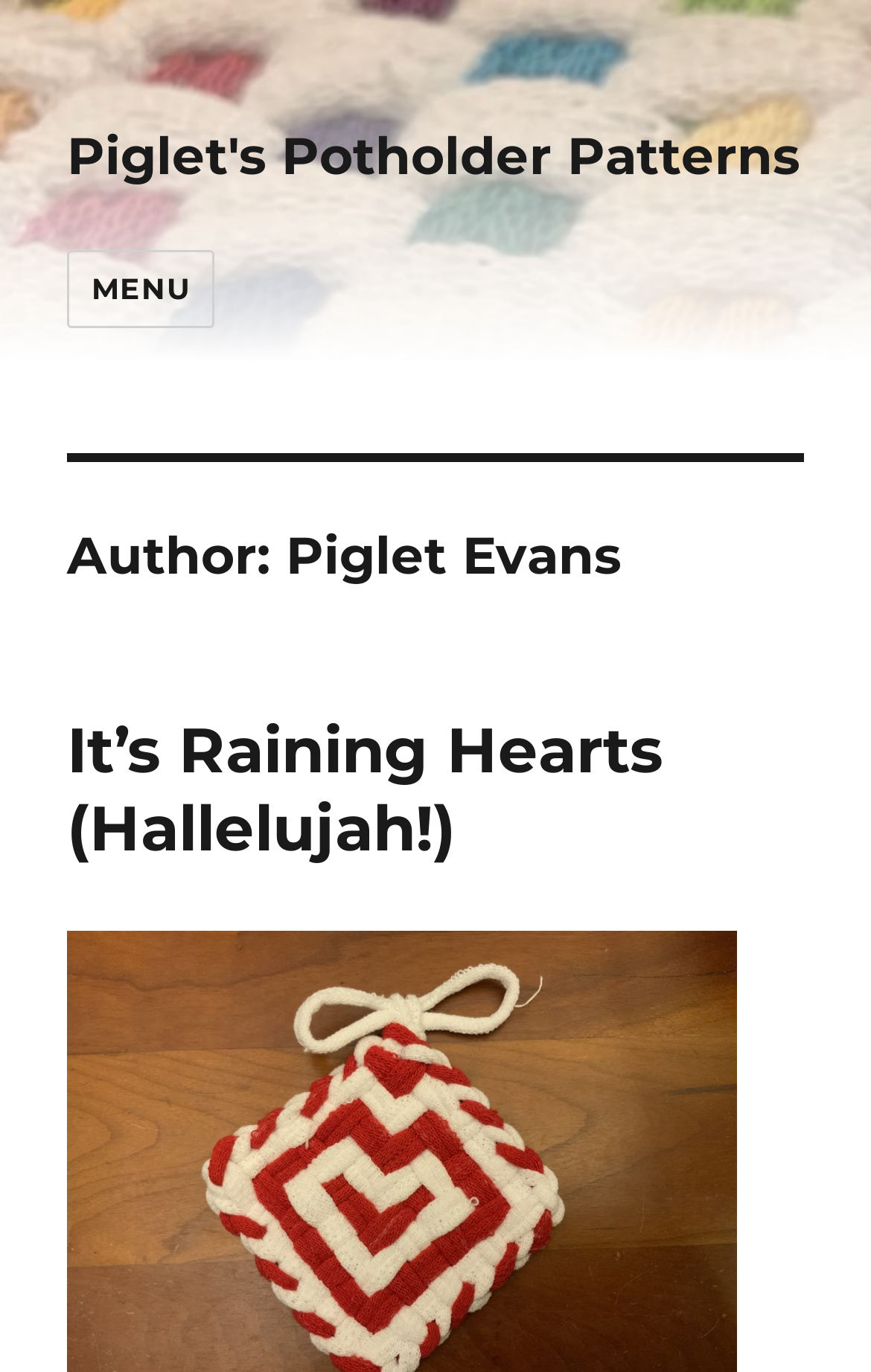How many navigation sections are there?
Answer the question with detailed information derived from the image.

The webpage has a button labeled 'MENU' that controls two navigation sections: 'site-navigation' and 'social-navigation'.